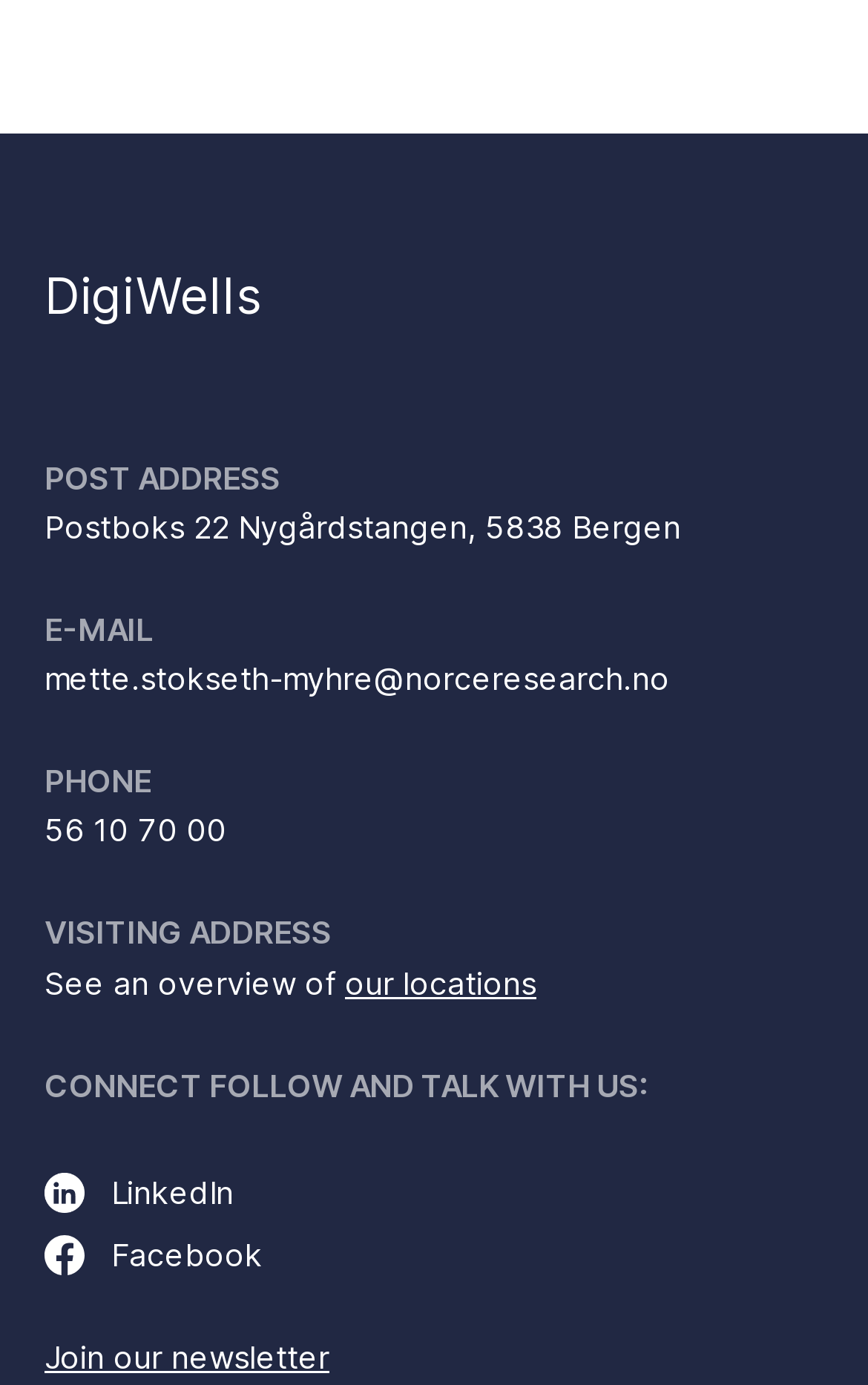Please provide the bounding box coordinate of the region that matches the element description: our locations. Coordinates should be in the format (top-left x, top-left y, bottom-right x, bottom-right y) and all values should be between 0 and 1.

[0.397, 0.695, 0.618, 0.723]